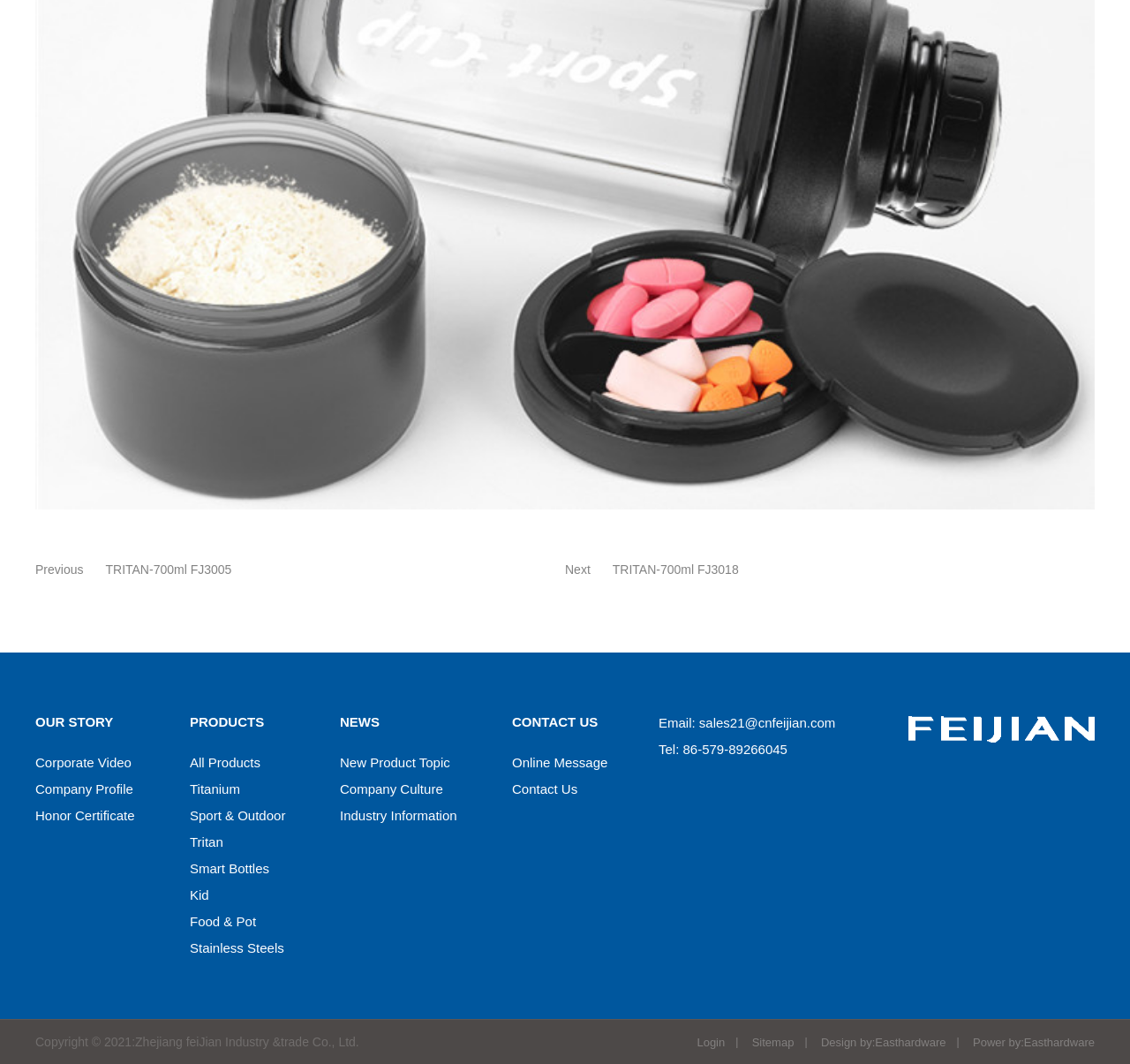Please identify the bounding box coordinates of the clickable region that I should interact with to perform the following instruction: "Explore all products". The coordinates should be expressed as four float numbers between 0 and 1, i.e., [left, top, right, bottom].

[0.168, 0.705, 0.301, 0.73]